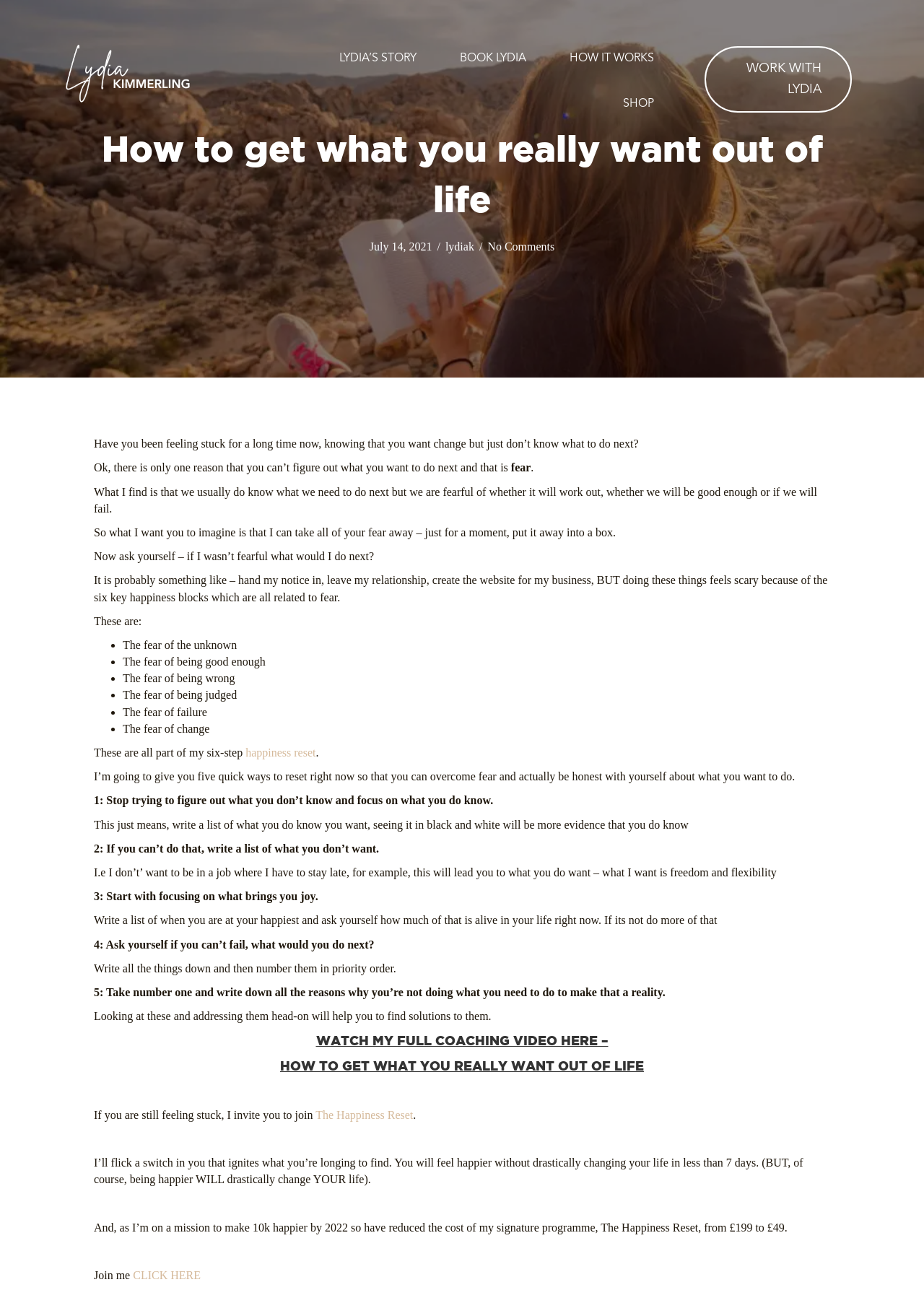What is the reduced price of the programme?
Could you answer the question with a detailed and thorough explanation?

The reduced price of the programme 'The Happiness Reset' is £49, which is mentioned in the article as a discounted price from the original price of £199.